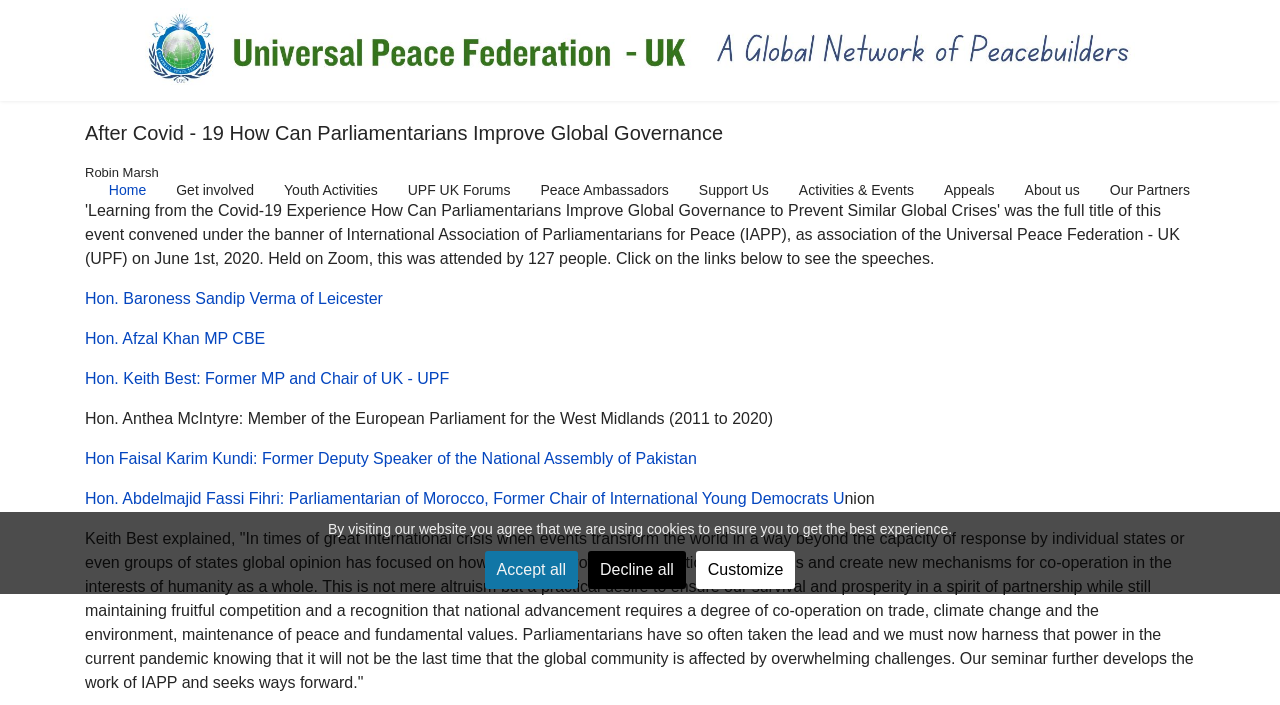Locate the bounding box coordinates of the clickable area to execute the instruction: "Get involved". Provide the coordinates as four float numbers between 0 and 1, represented as [left, top, right, bottom].

[0.126, 0.199, 0.21, 0.289]